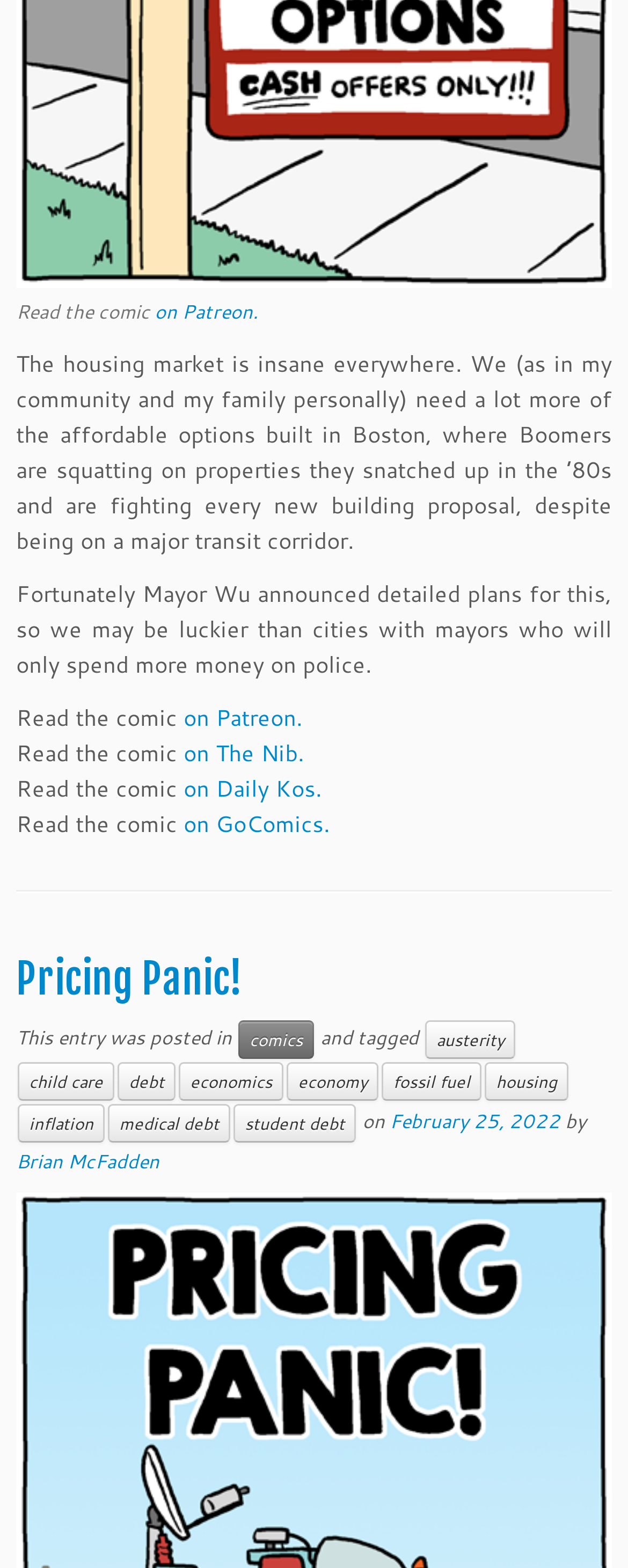Please give the bounding box coordinates of the area that should be clicked to fulfill the following instruction: "Read the comic on The Nib.". The coordinates should be in the format of four float numbers from 0 to 1, i.e., [left, top, right, bottom].

[0.292, 0.47, 0.485, 0.491]